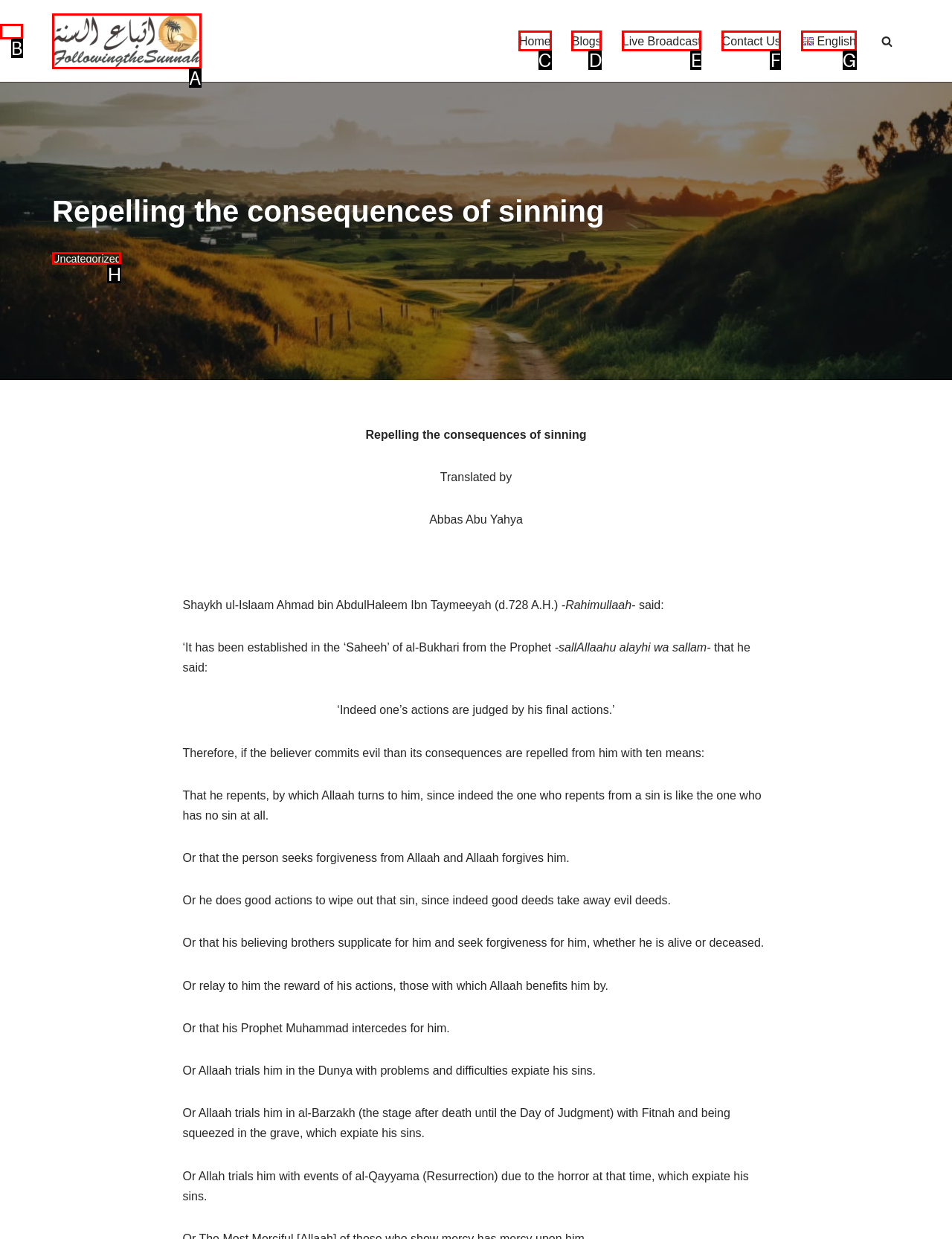What option should I click on to execute the task: Click on the 'Home' link? Give the letter from the available choices.

C